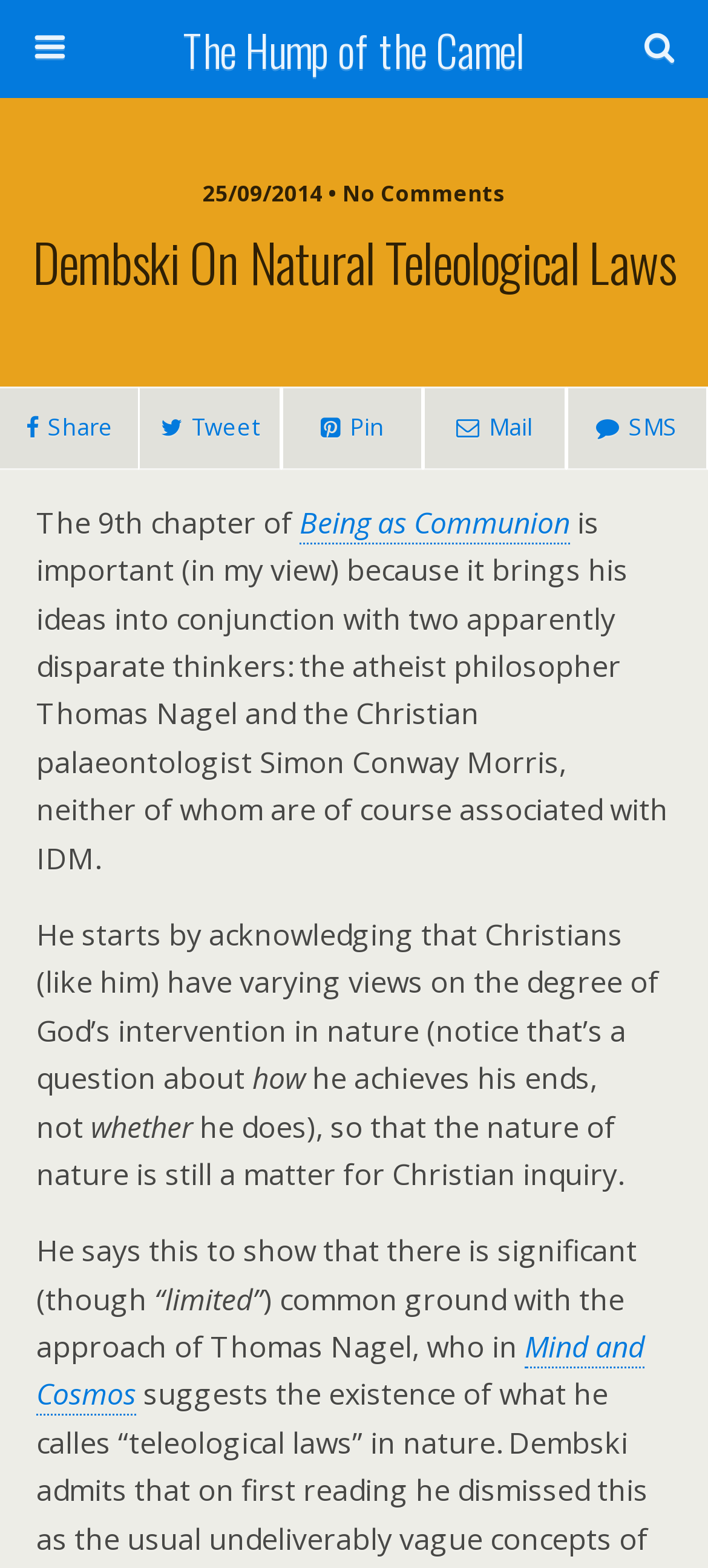What is the title of the book written by Thomas Nagel?
Give a comprehensive and detailed explanation for the question.

I found the title of the book by looking at the link element with the content 'Mind and Cosmos' which is located at the bottom of the webpage.